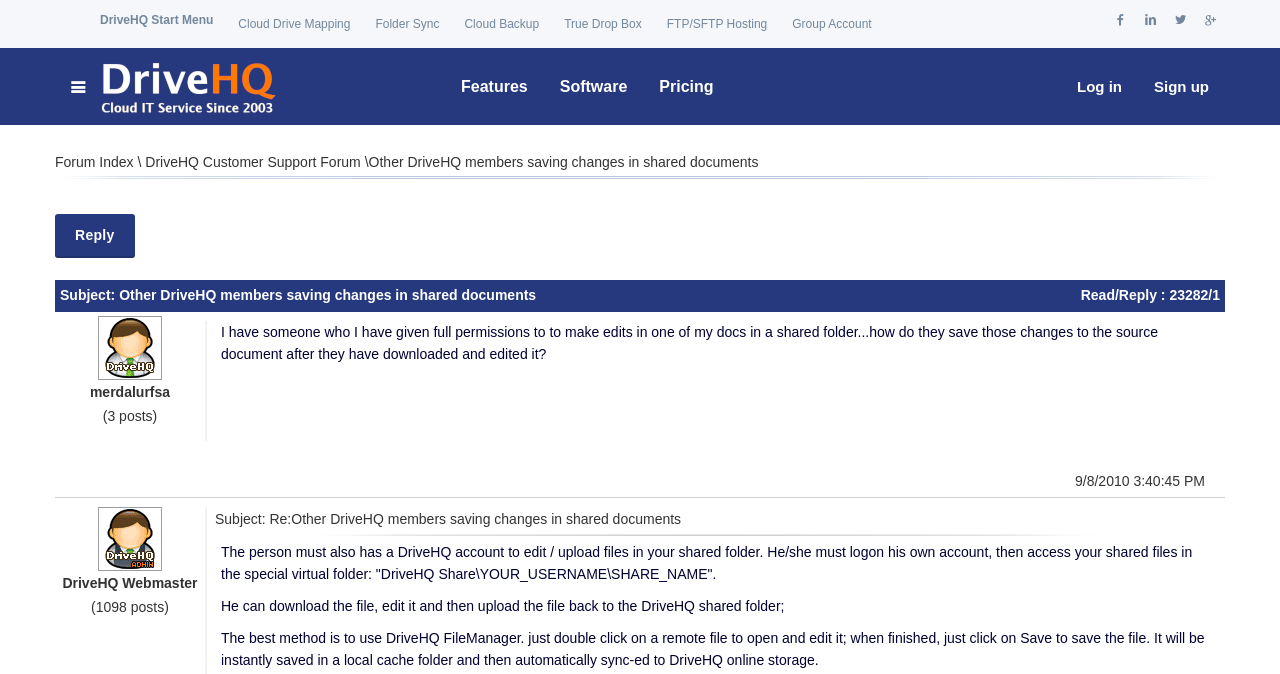What is the role of the person mentioned in the forum post?
Based on the image content, provide your answer in one word or a short phrase.

Webmaster